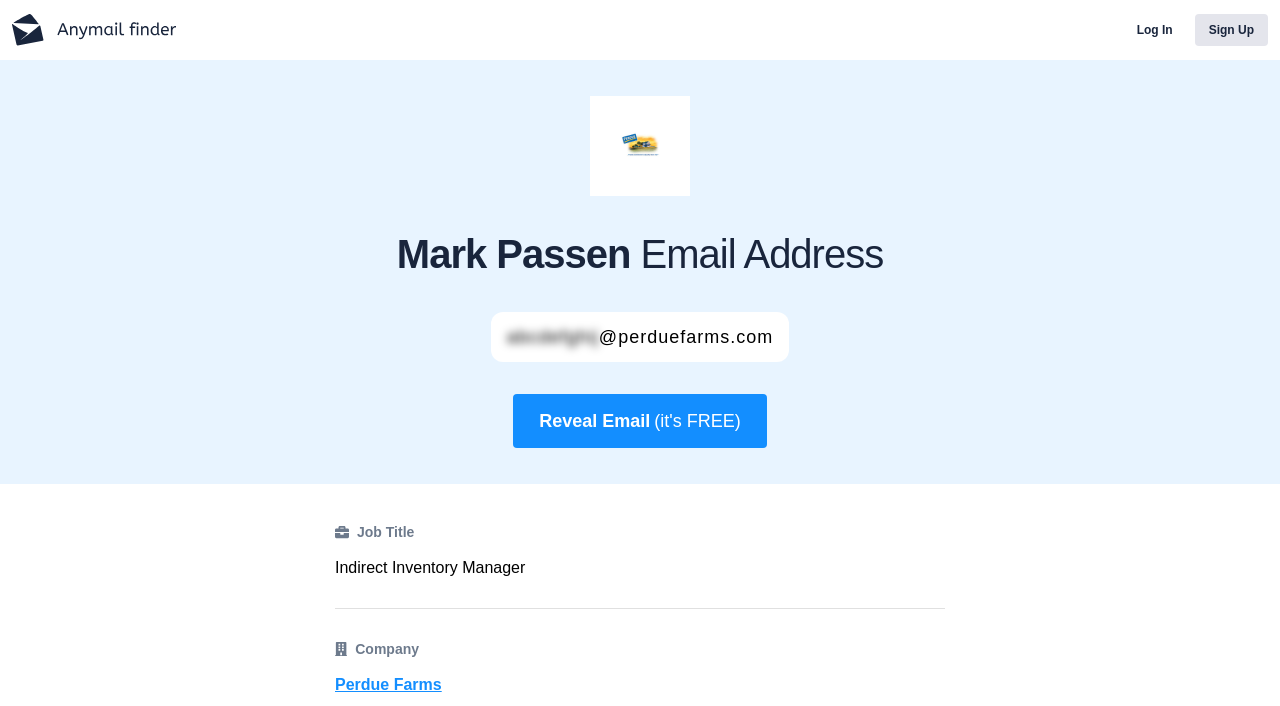Please find the main title text of this webpage.

Mark Passen Email Address